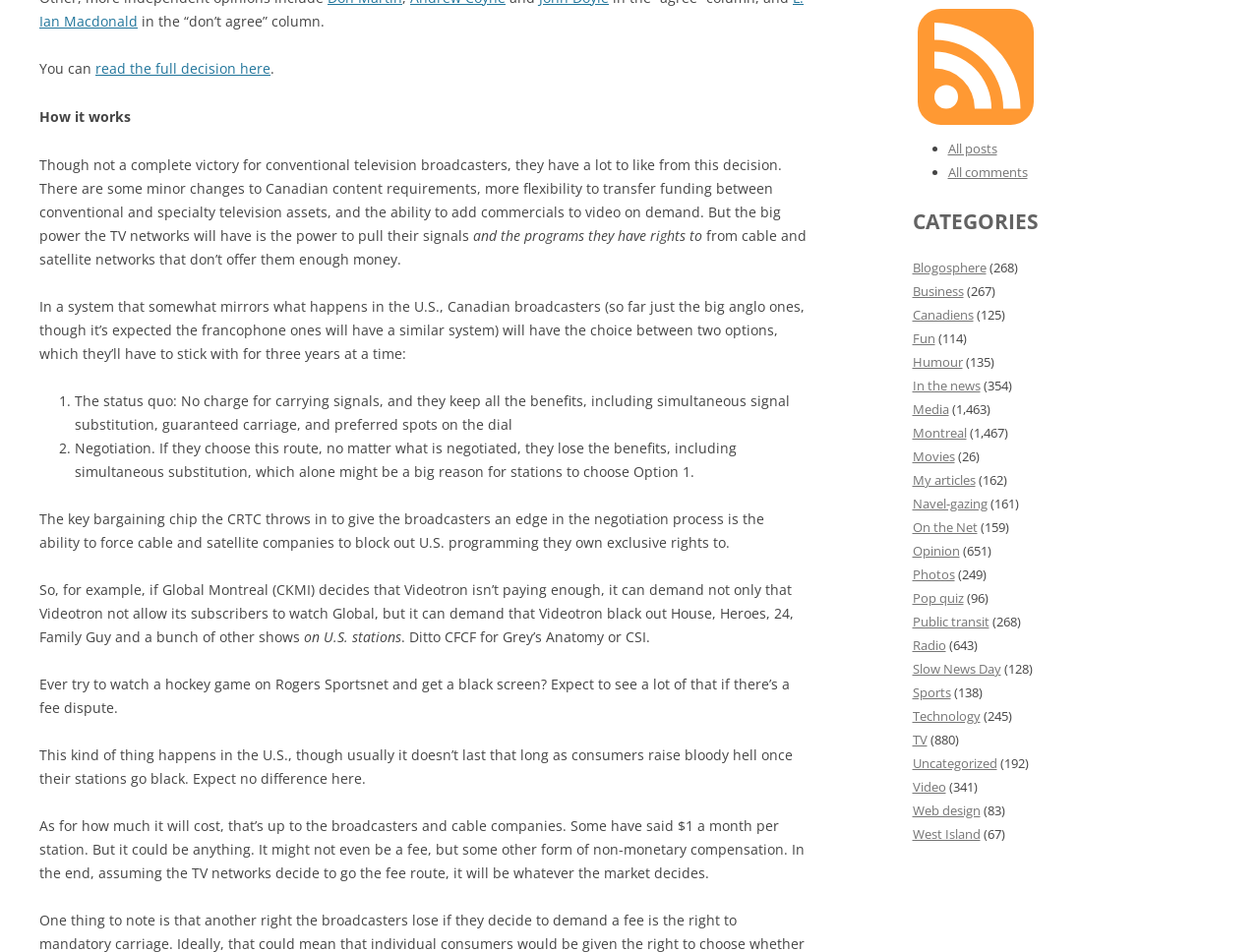Using the provided element description, identify the bounding box coordinates as (top-left x, top-left y, bottom-right x, bottom-right y). Ensure all values are between 0 and 1. Description: All posts

[0.753, 0.147, 0.792, 0.166]